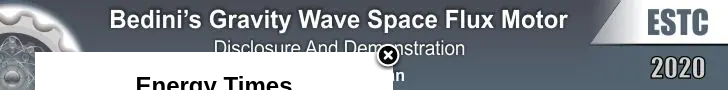Analyze the image and describe all the key elements you observe.

The image features the title "Bedini’s Gravity Wave Space Flux Motor - Disclosure And Demonstration" prominently displayed, reflecting a focus on advanced energy technology. The background suggests a modern aesthetic, with a mechanical graphic that may represent principles of thermodynamics or energy systems. Above the title is the acronym "ESTC" along with the year "2020," indicating the context or event related to this demonstration. The bottom portion includes the words "Energy Times," likely referencing a publication or series related to energy topics. This image serves to convey a blend of innovation and practical application in energy science.